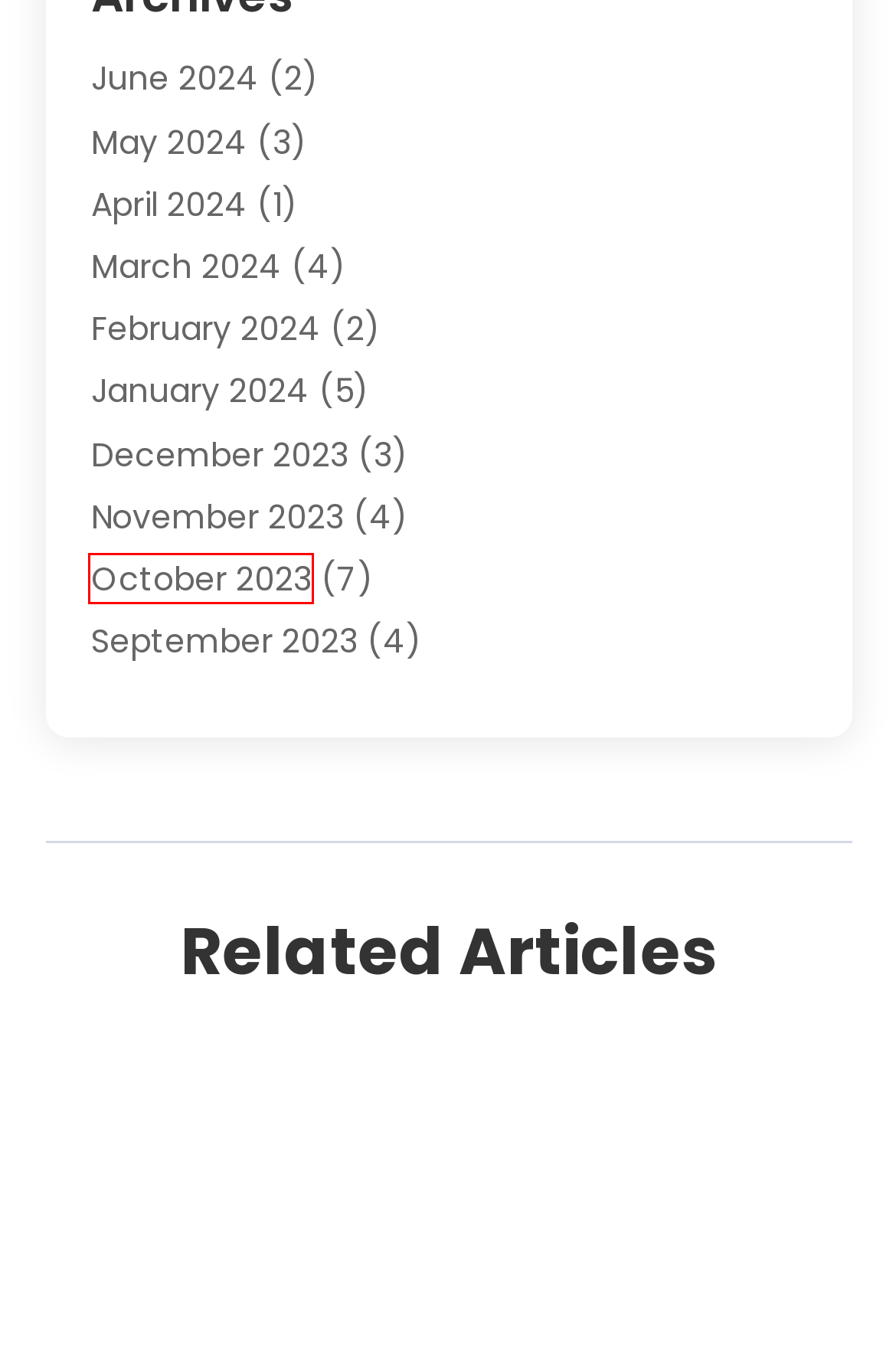Examine the screenshot of a webpage with a red bounding box around a UI element. Your task is to identify the webpage description that best corresponds to the new webpage after clicking the specified element. The given options are:
A. January 2024 - Legal Exclusive
B. Lawyers and Law Firms Archives - Legal Exclusive
C. May 2024 - Legal Exclusive
D. Foreclosure Archives - Legal Exclusive
E. March 2024 - Legal Exclusive
F. Family Lawyer Archives - Legal Exclusive
G. DUI Attorney Archives - Legal Exclusive
H. October 2023 - Legal Exclusive

H